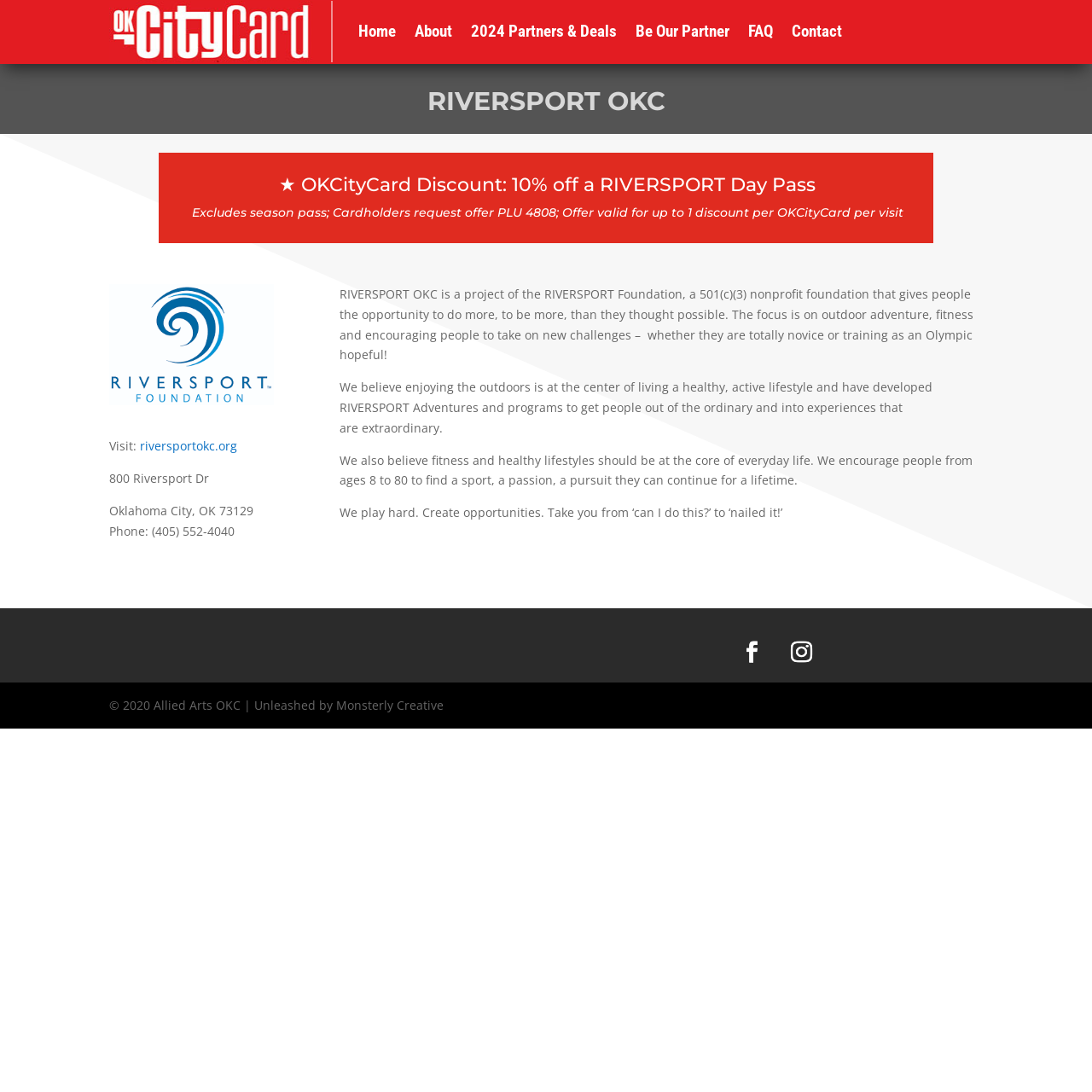Please respond to the question using a single word or phrase:
What is the focus of RIVERSPORT OKC?

Outdoor adventure, fitness